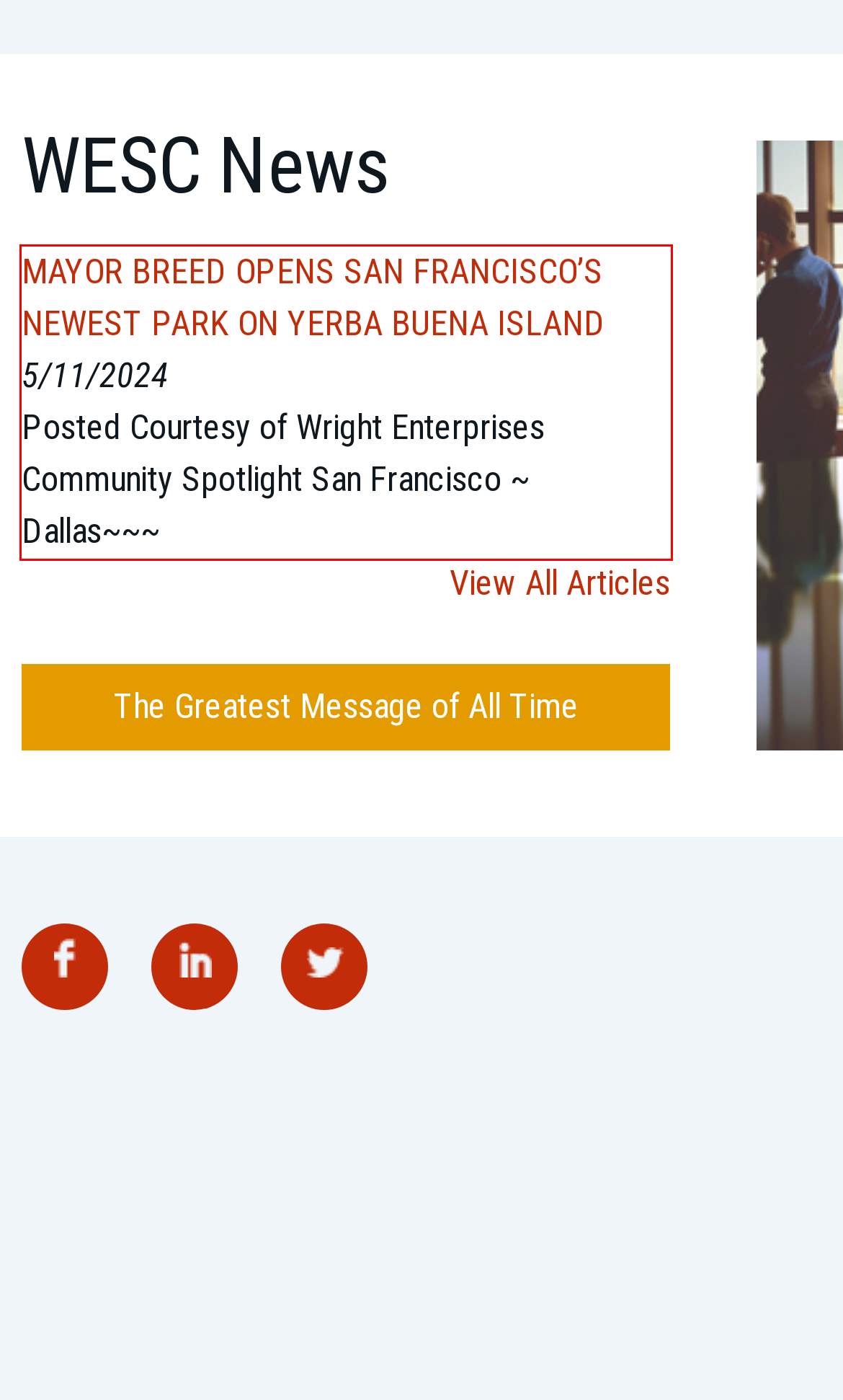You have a screenshot of a webpage with a red bounding box. Identify and extract the text content located inside the red bounding box.

MAYOR BREED OPENS SAN FRANCISCO’S NEWEST PARK ON YERBA BUENA ISLAND 5/11/2024 Posted Courtesy of Wright Enterprises Community Spotlight San Francisco ~ Dallas~~~